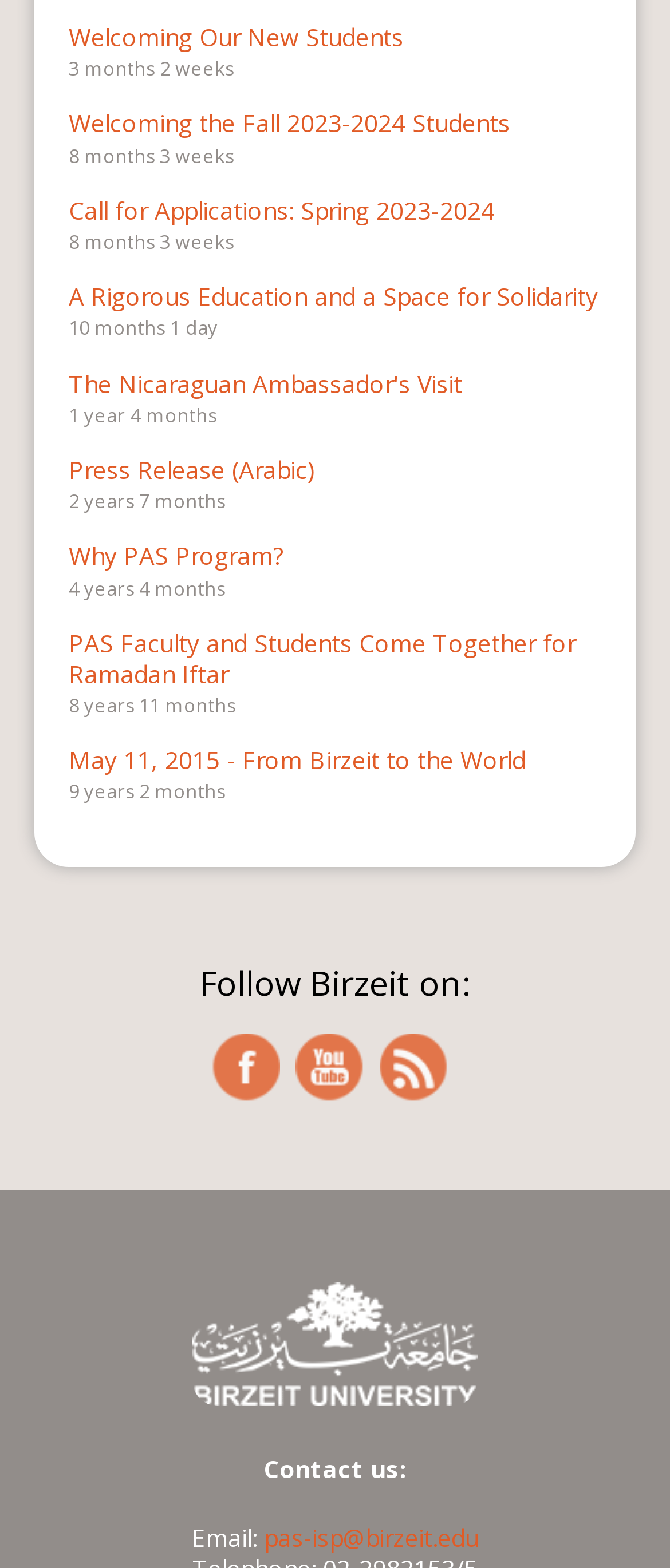What is the title of the first news item? Please answer the question using a single word or phrase based on the image.

Welcoming Our New Students